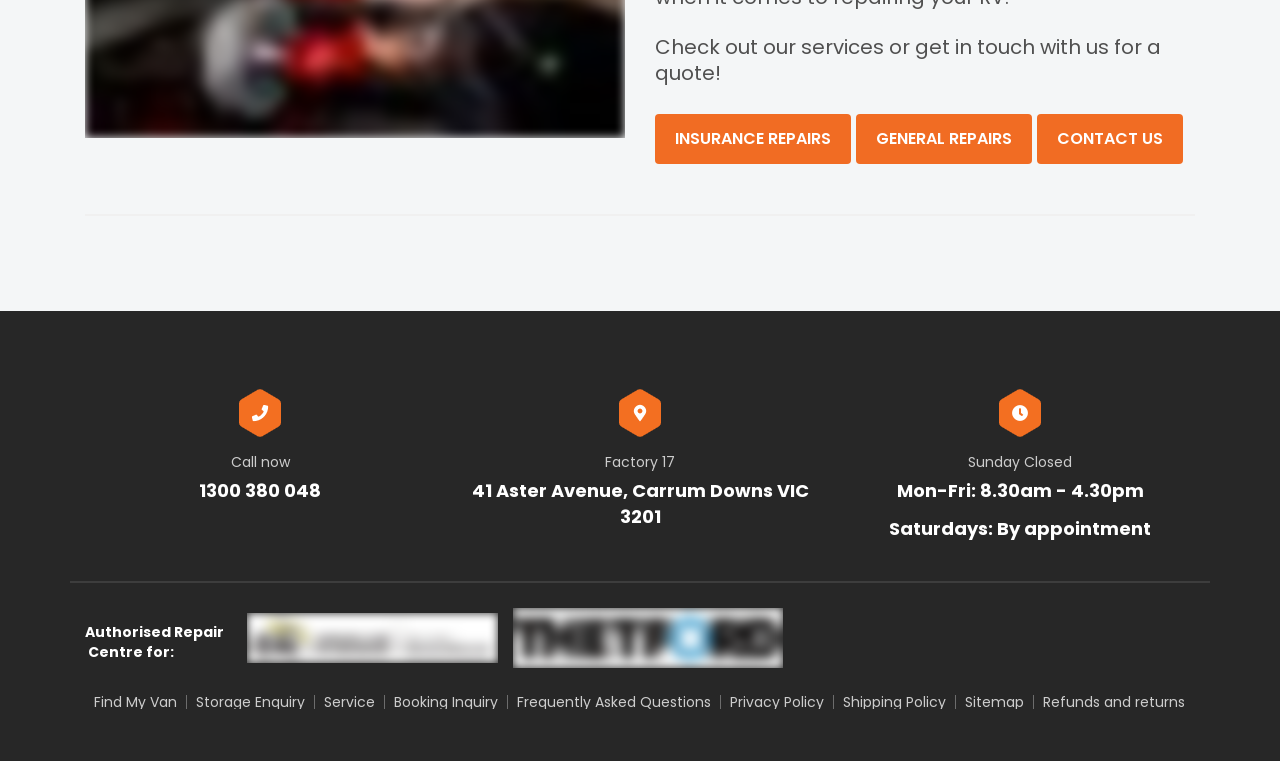Determine the bounding box coordinates of the clickable region to follow the instruction: "Check the business hours".

[0.7, 0.628, 0.893, 0.661]